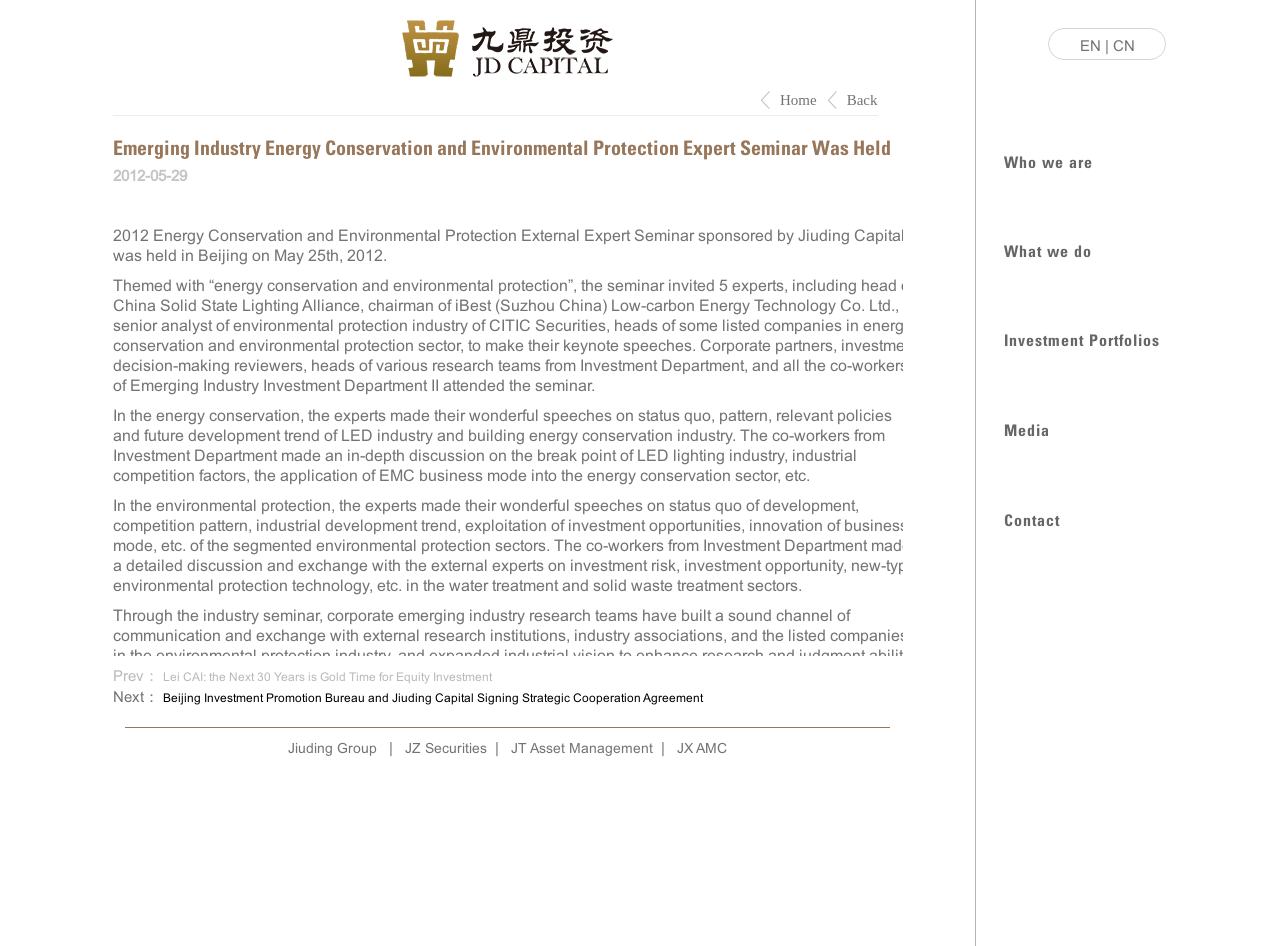What is the name of the company that went public on the Shanghai Stock Exchange?
Kindly offer a comprehensive and detailed response to the question.

Based on the meta description, it is mentioned that a Chinese private equity investment and management agency went public on the Shanghai Stock Exchange, and the company is JD Capital.